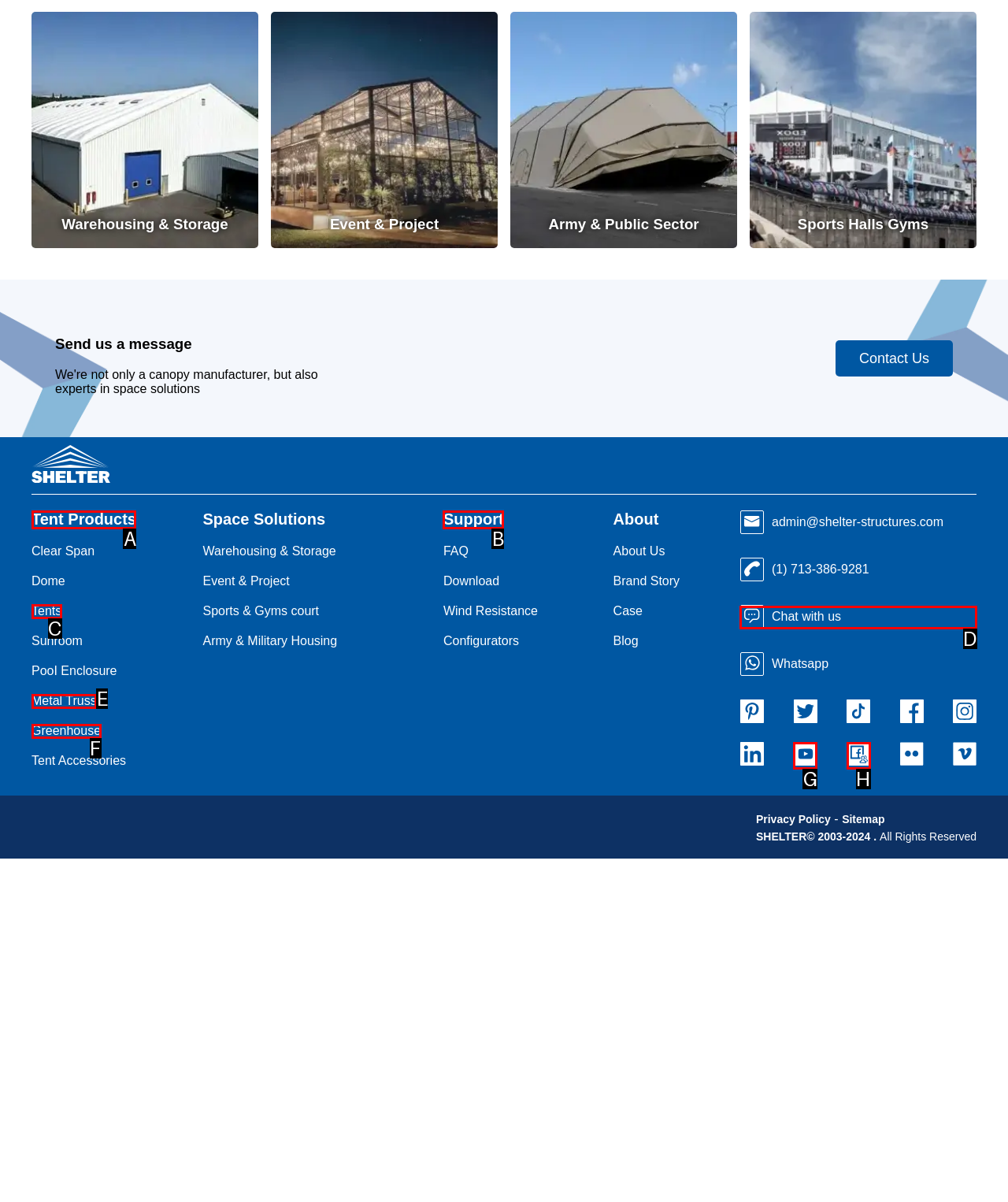Identify the appropriate lettered option to execute the following task: Navigate to the 'Next Post RIP Ken Block'
Respond with the letter of the selected choice.

None